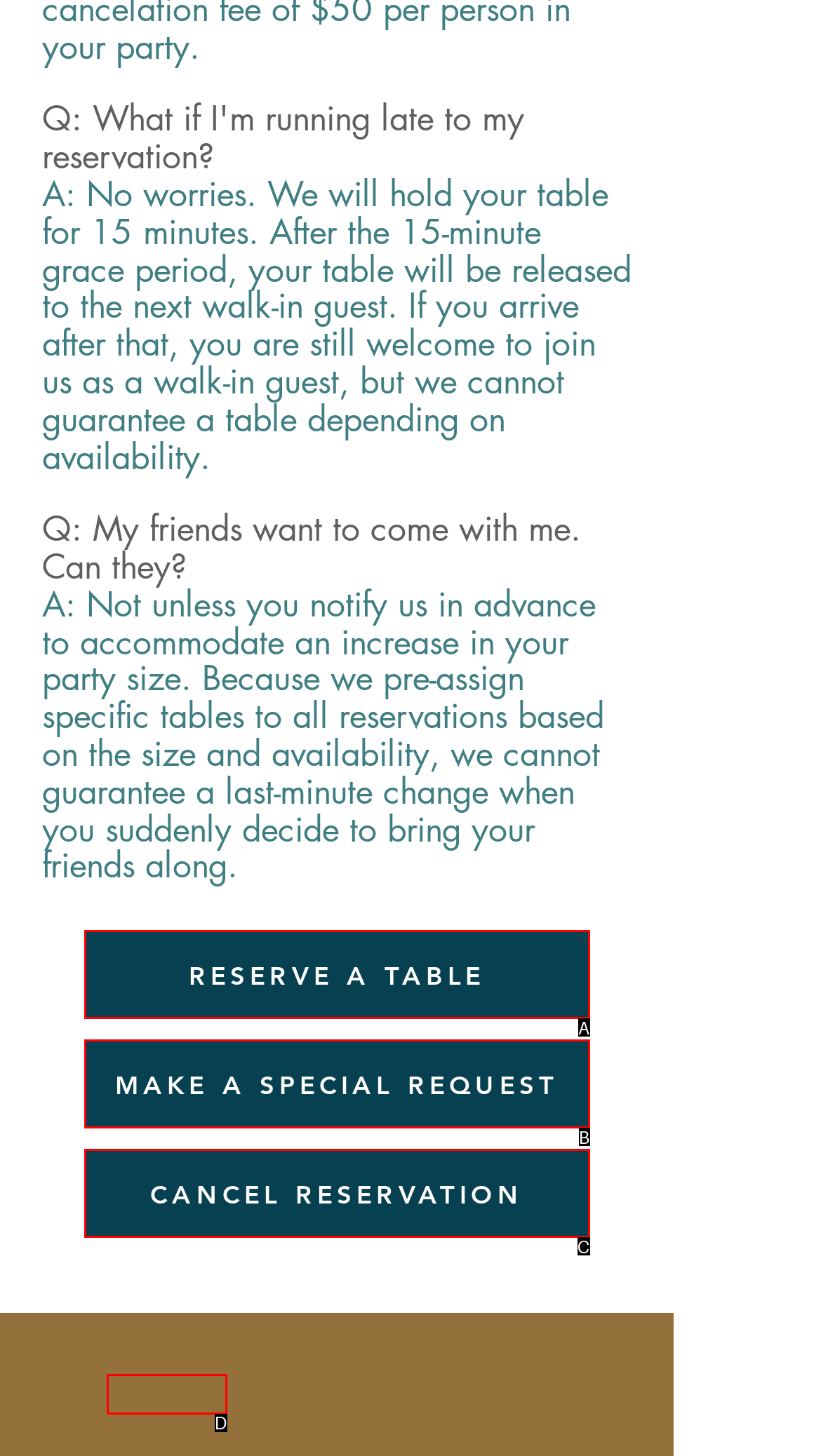Identify which HTML element aligns with the description: Primary Menu
Answer using the letter of the correct choice from the options available.

None